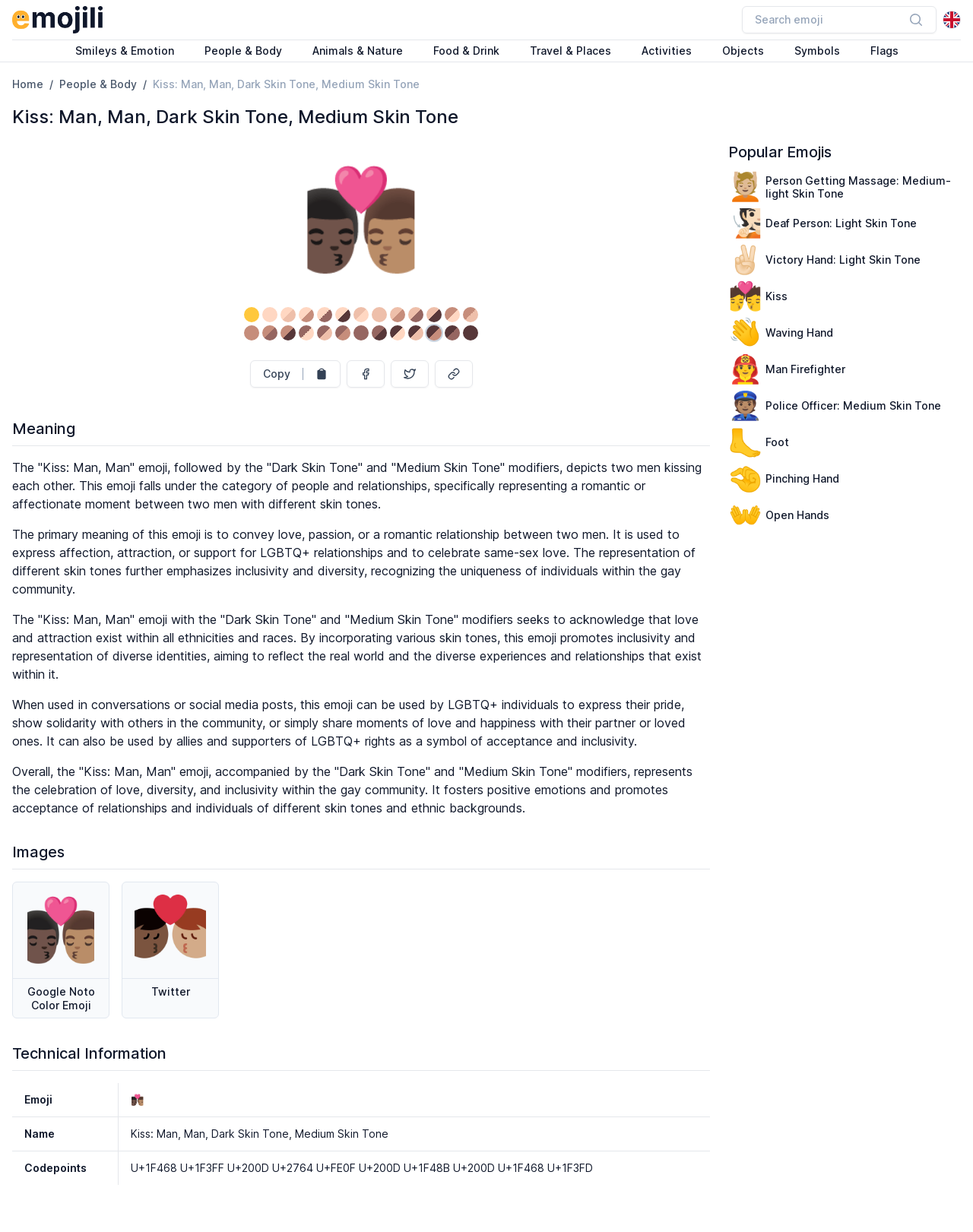Please locate the bounding box coordinates of the element's region that needs to be clicked to follow the instruction: "Share to Facebook". The bounding box coordinates should be provided as four float numbers between 0 and 1, i.e., [left, top, right, bottom].

[0.356, 0.292, 0.395, 0.315]